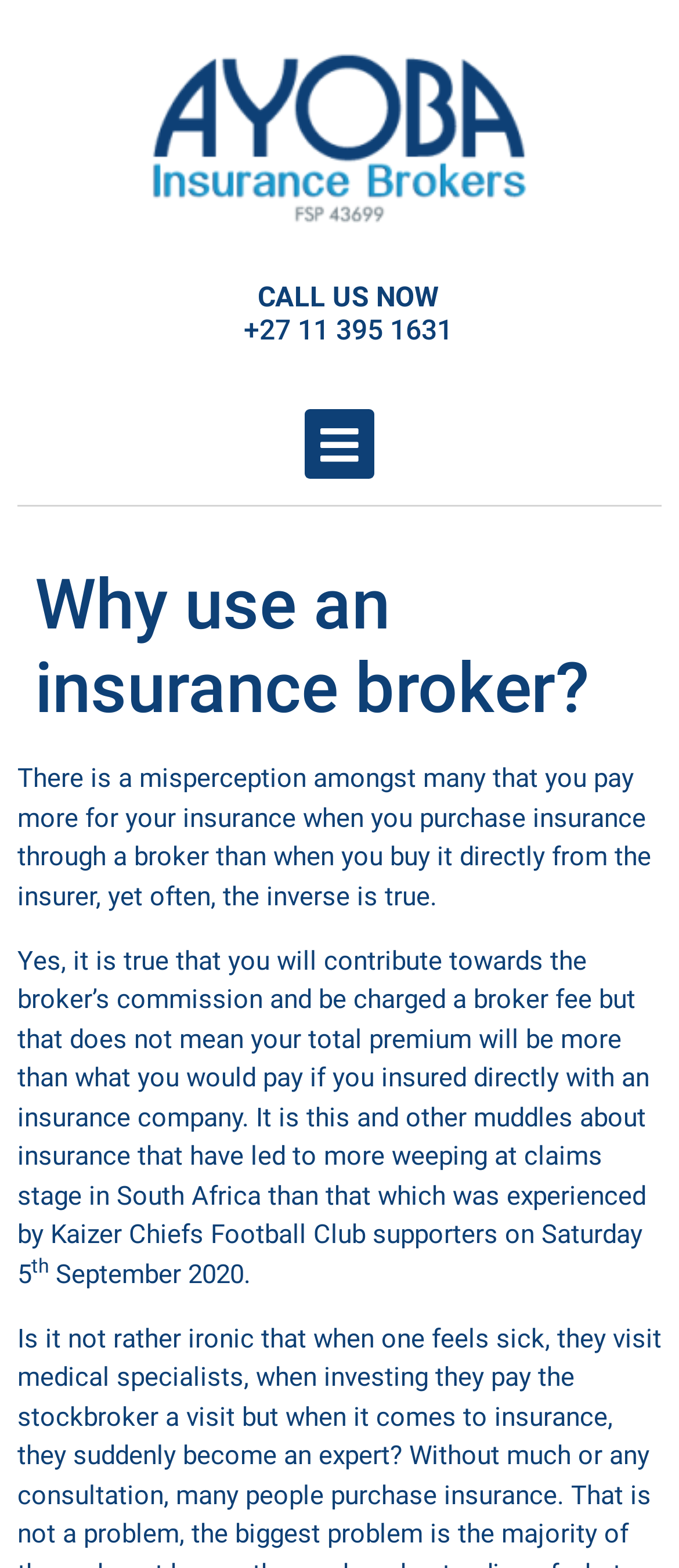What is the context of the mention of Kaizer Chiefs Football Club?
Based on the image, provide a one-word or brief-phrase response.

Claims stage in South Africa